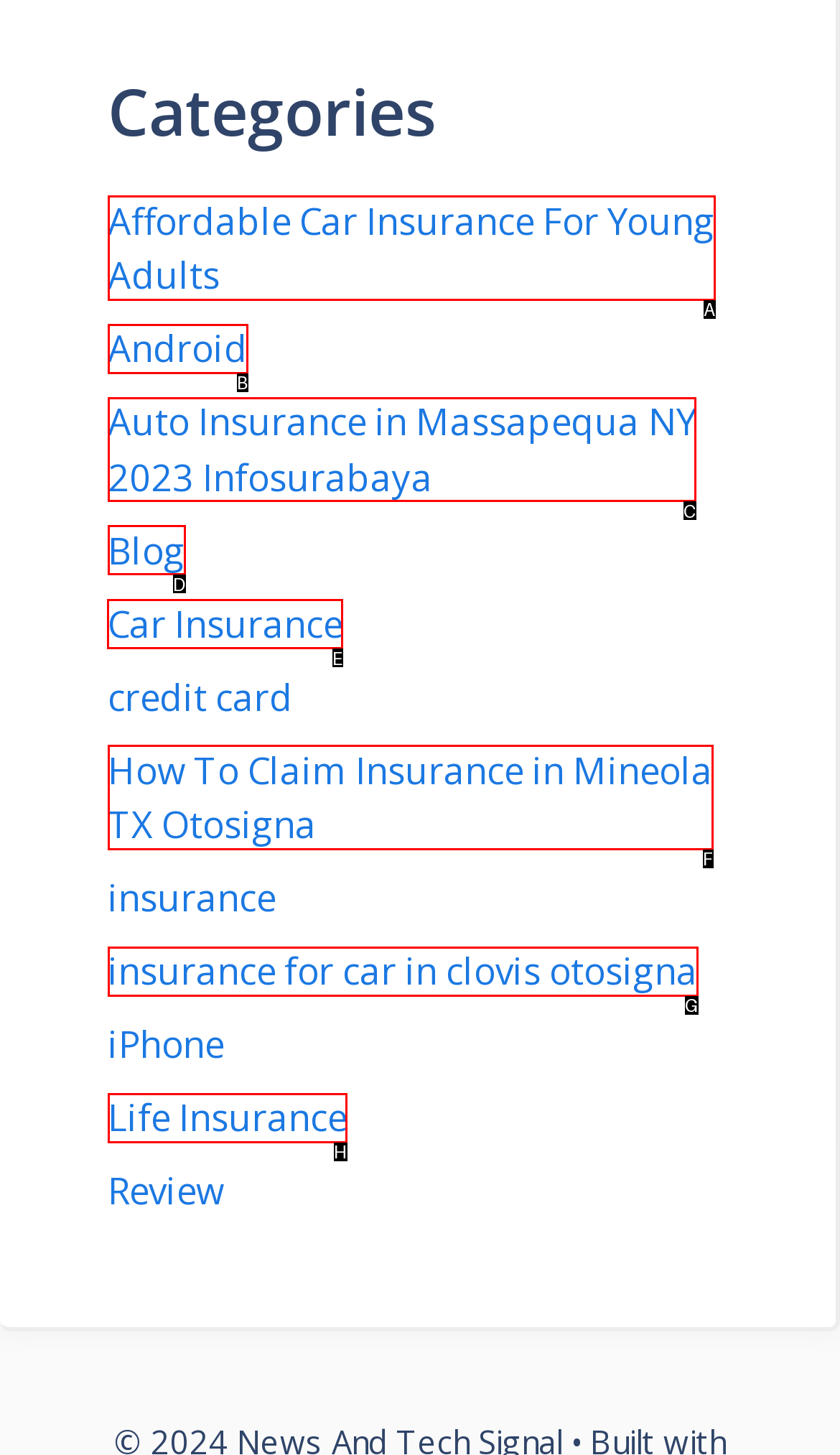Identify which HTML element should be clicked to fulfill this instruction: Go to Spider Farmer homepage Reply with the correct option's letter.

None